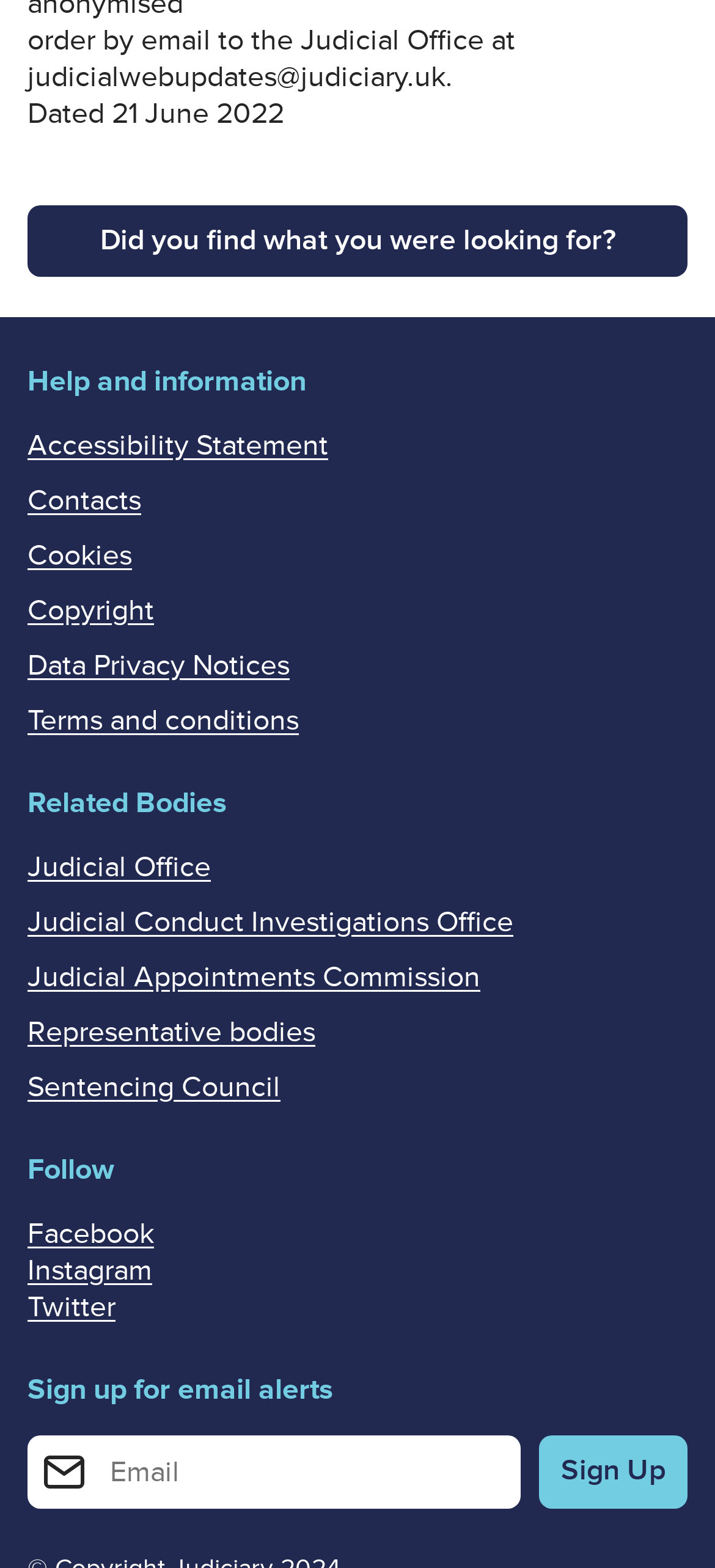Using the provided description: "Judicial Conduct Investigations Office", find the bounding box coordinates of the corresponding UI element. The output should be four float numbers between 0 and 1, in the format [left, top, right, bottom].

[0.038, 0.576, 0.718, 0.599]